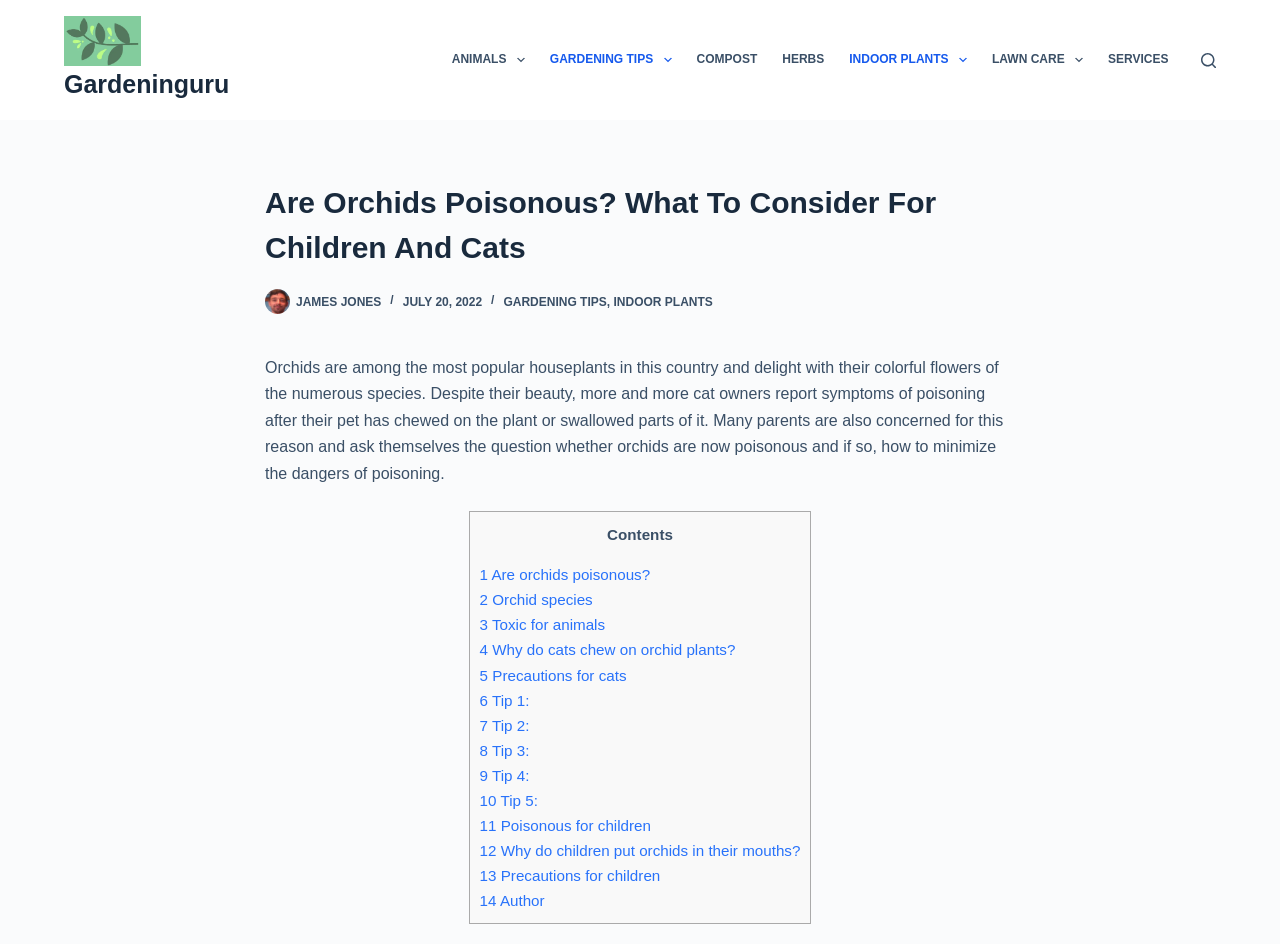Provide a thorough description of this webpage.

The webpage is about orchids, specifically discussing their toxicity to children and cats. At the top, there is a navigation menu with several options, including "ANIMALS", "GARDENING TIPS", "COMPOST", "HERBS", "INDOOR PLANTS", "LAWN CARE", and "SERVICES". Below the menu, there is a search button.

The main content of the page is divided into two sections. The first section has a heading "Are Orchids Poisonous? What To Consider For Children And Cats" and a brief introduction to the topic. The introduction is accompanied by an image of the author, James Jones, and the date of publication, July 20, 2022.

The second section is a table of contents with 14 links, each leading to a specific topic related to orchids and their toxicity. The topics range from "Are orchids poisonous?" to "Precautions for children" and "Author". The table of contents takes up most of the page, with the links arranged vertically in a single column.

There are several images on the page, including the logo of the website, "Gardeninguru", and icons next to each menu item. The overall layout is clean and easy to navigate, with clear headings and concise text.